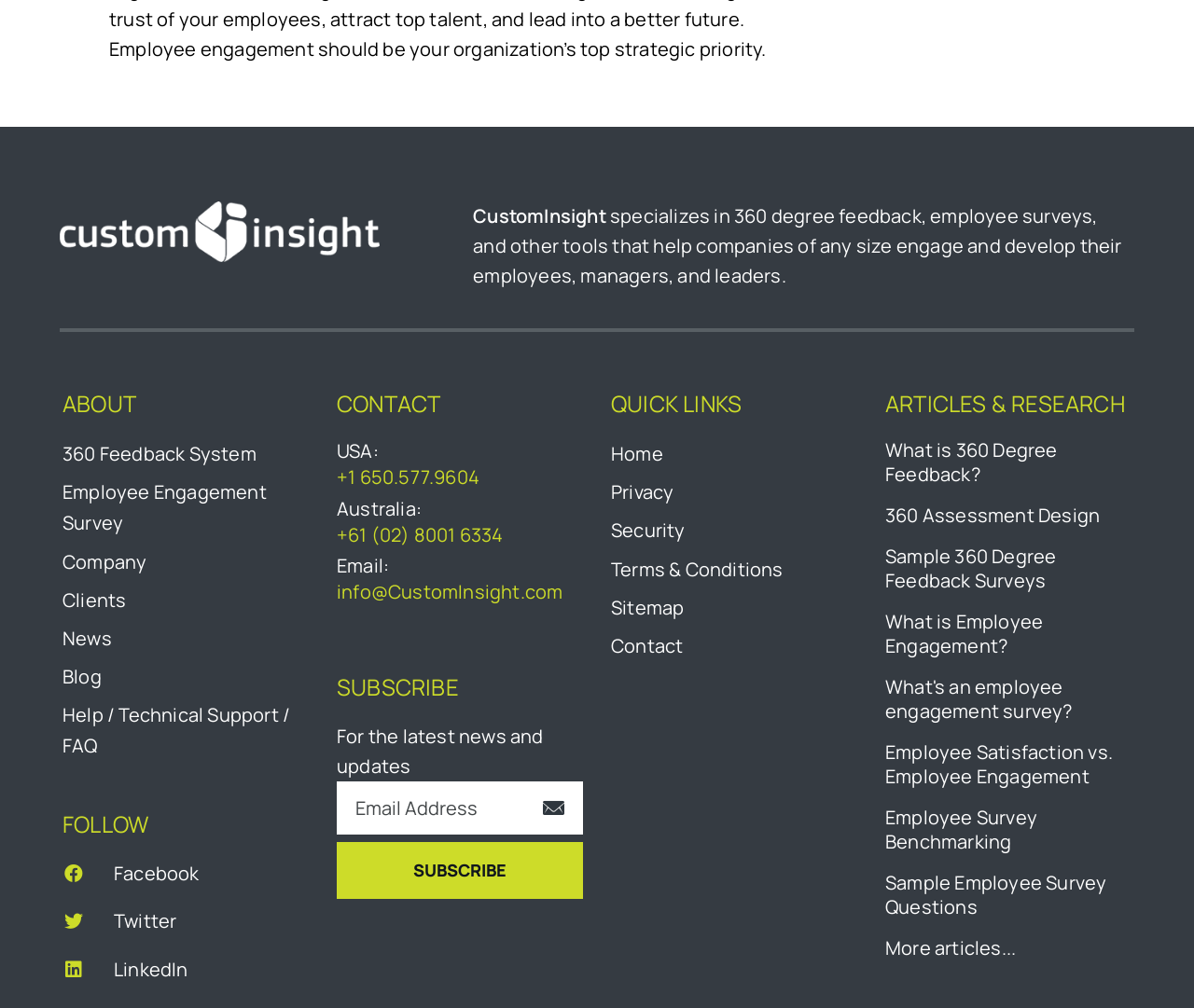How can users follow CustomInsight on social media?
Using the image, answer in one word or phrase.

Facebook, Twitter, LinkedIn